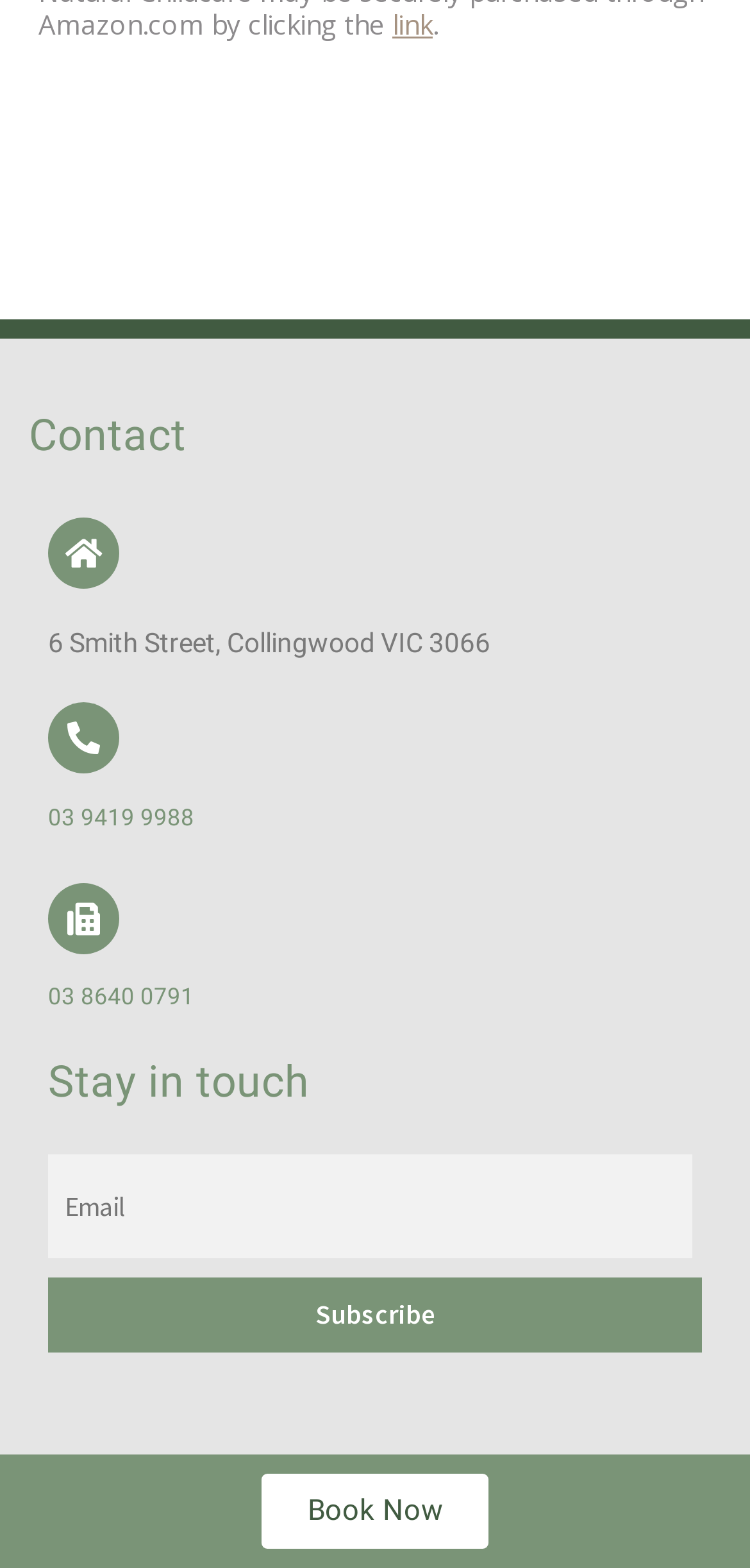Give the bounding box coordinates for this UI element: "link". The coordinates should be four float numbers between 0 and 1, arranged as [left, top, right, bottom].

[0.523, 0.004, 0.577, 0.027]